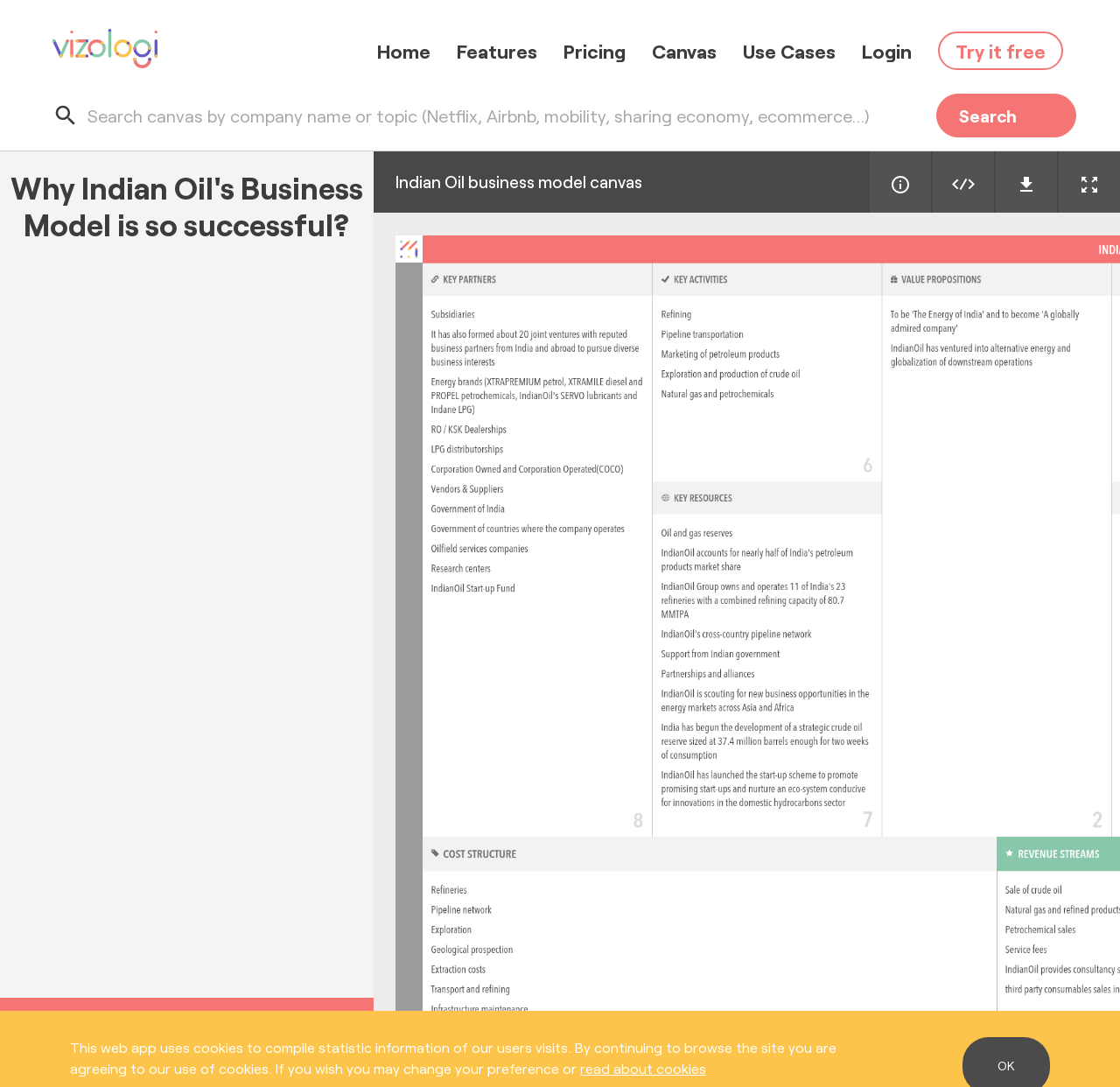Please determine the bounding box of the UI element that matches this description: read about cookies. The coordinates should be given as (top-left x, top-left y, bottom-right x, bottom-right y), with all values between 0 and 1.

[0.518, 0.975, 0.63, 0.99]